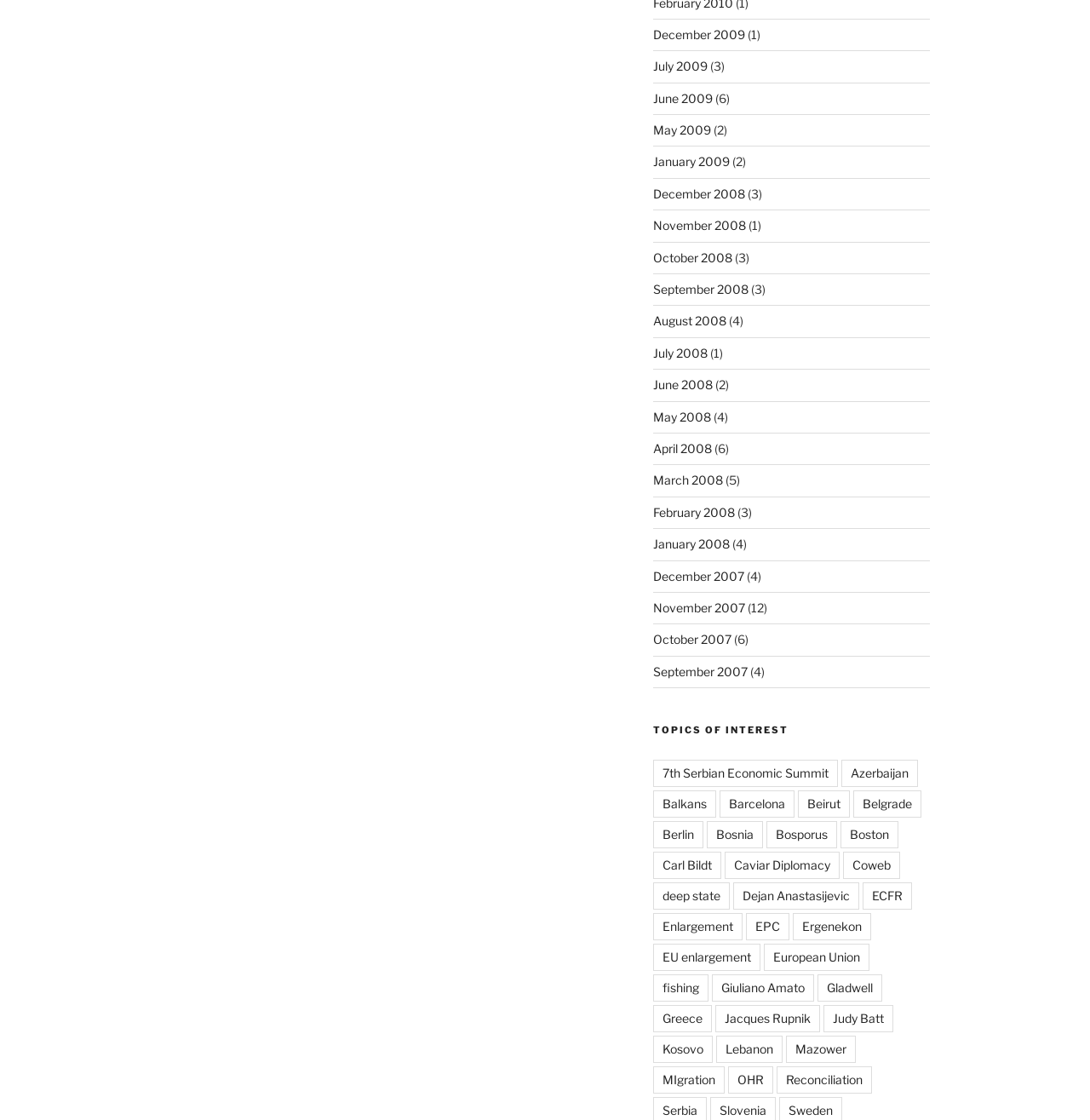Please identify the bounding box coordinates of the area that needs to be clicked to fulfill the following instruction: "View 7th Serbian Economic Summit."

[0.599, 0.678, 0.768, 0.702]